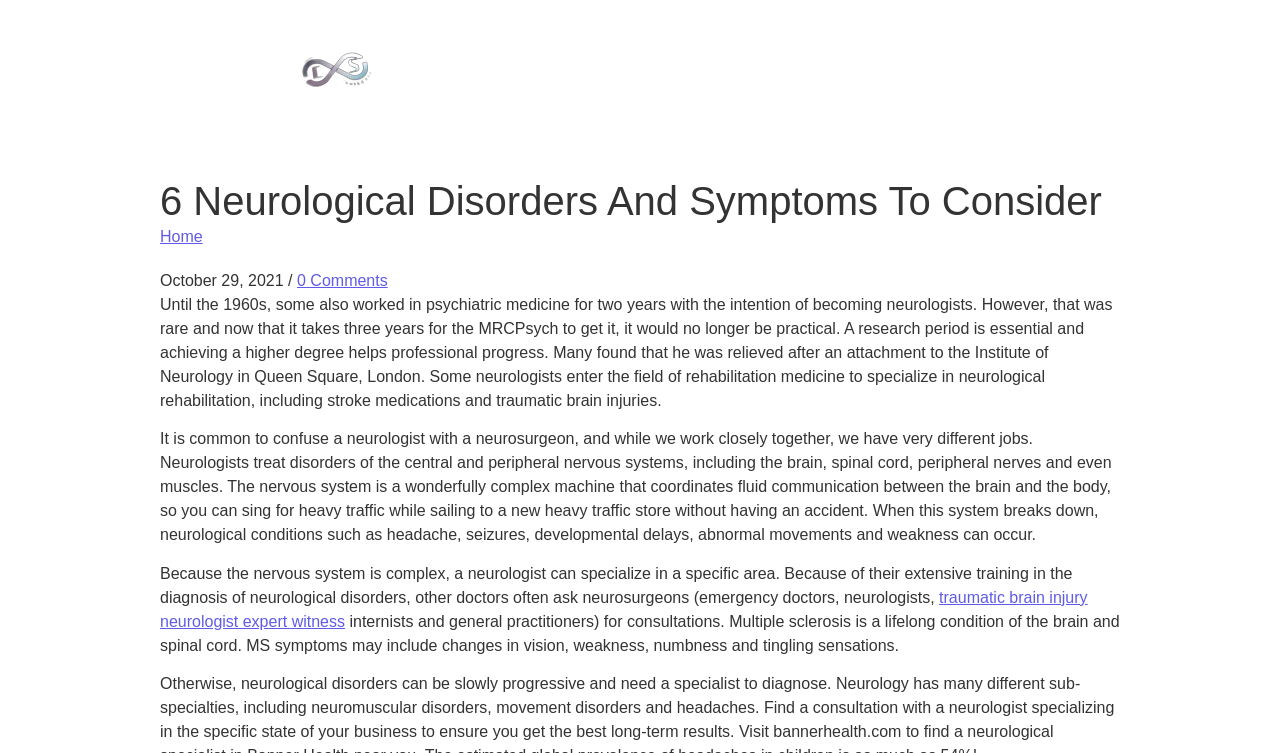Elaborate on the different components and information displayed on the webpage.

The webpage is about neurological disorders and symptoms, with a focus on the role of neurologists. At the top, there is a header section with a title "6 Neurological Disorders And Symptoms To Consider" and a link to the "Home" page. Below the title, there is a section with the date "October 29, 2021" and a link to "0 Comments".

The main content of the page is divided into four paragraphs of text. The first paragraph discusses the history of neurology and the importance of research and higher education for professional progress. The second paragraph explains the difference between neurologists and neurosurgeons, describing the role of neurologists in treating disorders of the central and peripheral nervous systems.

The third paragraph delves deeper into the complexity of the nervous system and the various specialties within neurology. The fourth paragraph mentions multiple sclerosis as a lifelong condition of the brain and spinal cord, listing its symptoms such as changes in vision, weakness, numbness, and tingling sensations.

There are also several links scattered throughout the page, including one to "traumatic brain injury neurologist expert witness" and another at the top of the page with no descriptive text. Overall, the page appears to be an informative article about neurology and neurological disorders.